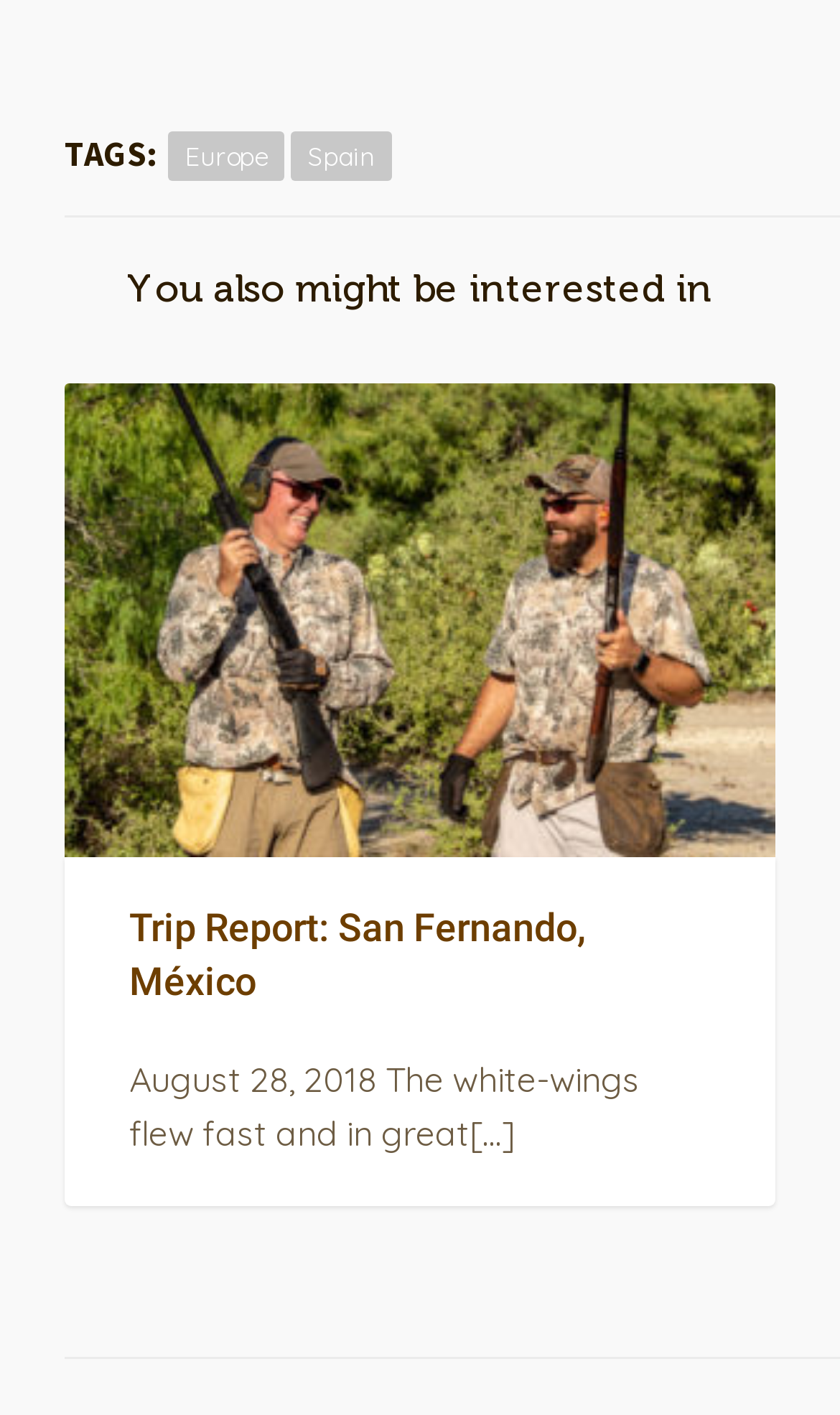What is the topic of the webpage?
Please look at the screenshot and answer using one word or phrase.

Travel